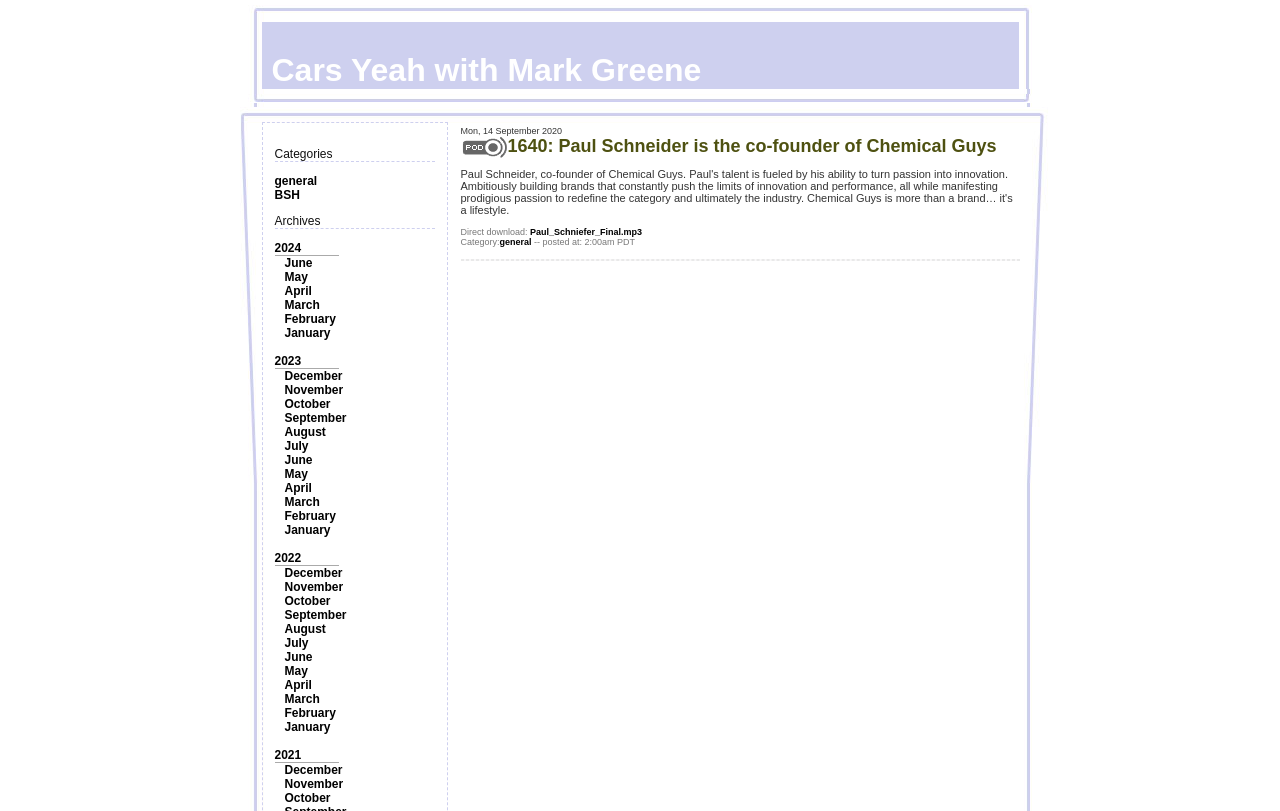Given the description "November", provide the bounding box coordinates of the corresponding UI element.

[0.222, 0.715, 0.268, 0.732]